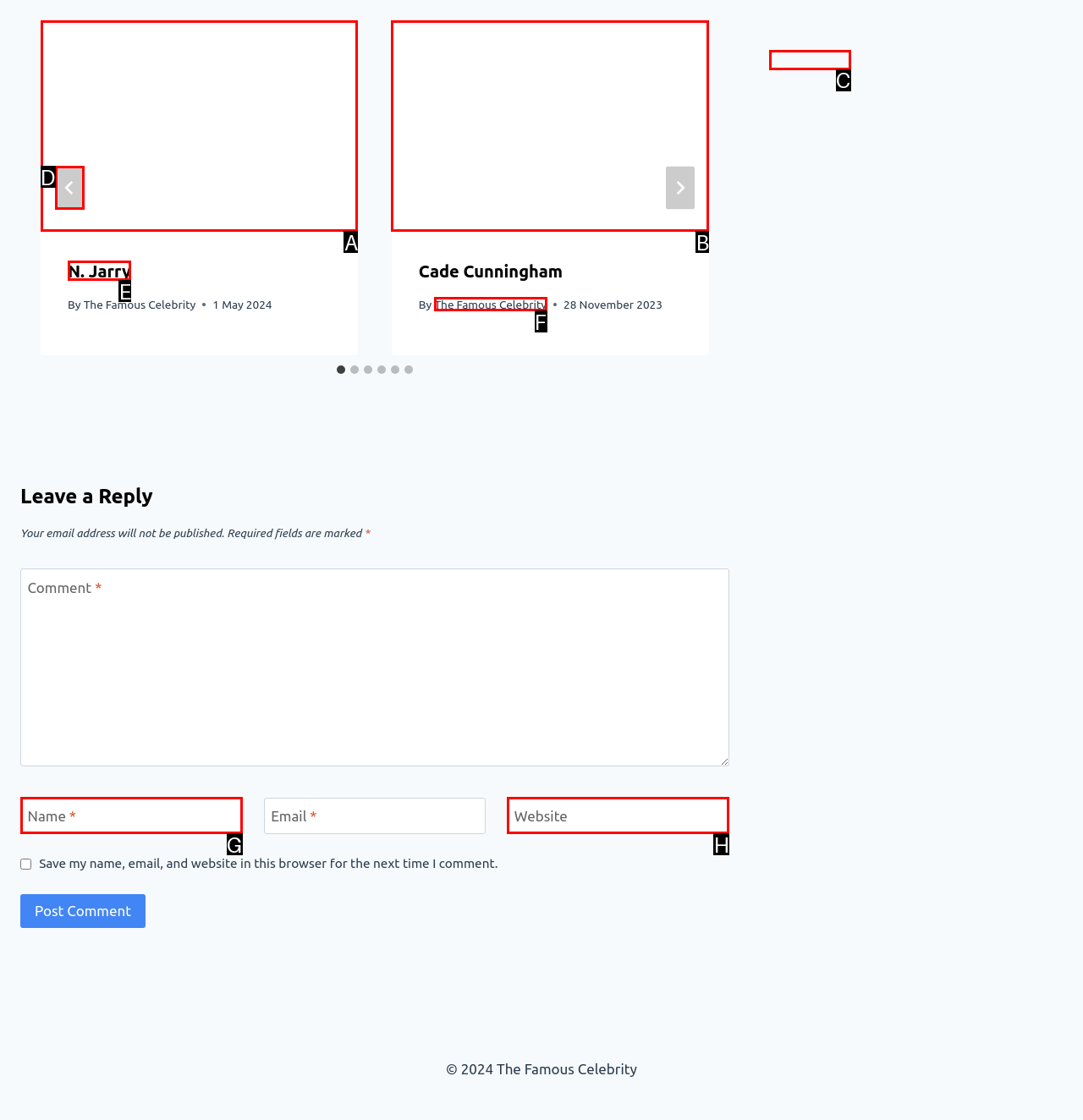Determine which HTML element best suits the description: Kim Garth. Reply with the letter of the matching option.

C